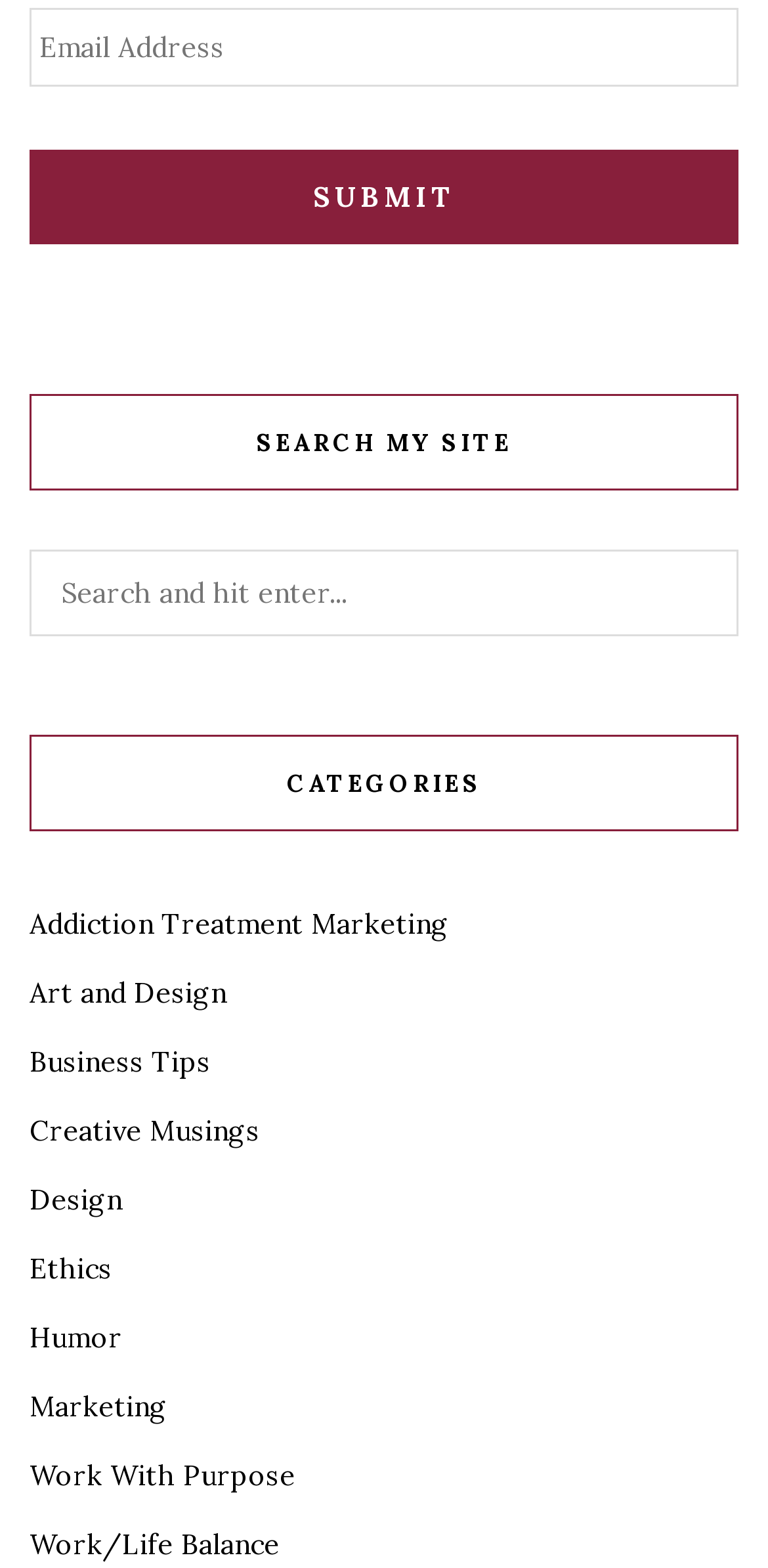Please give a succinct answer using a single word or phrase:
What is the purpose of the top textbox?

Search